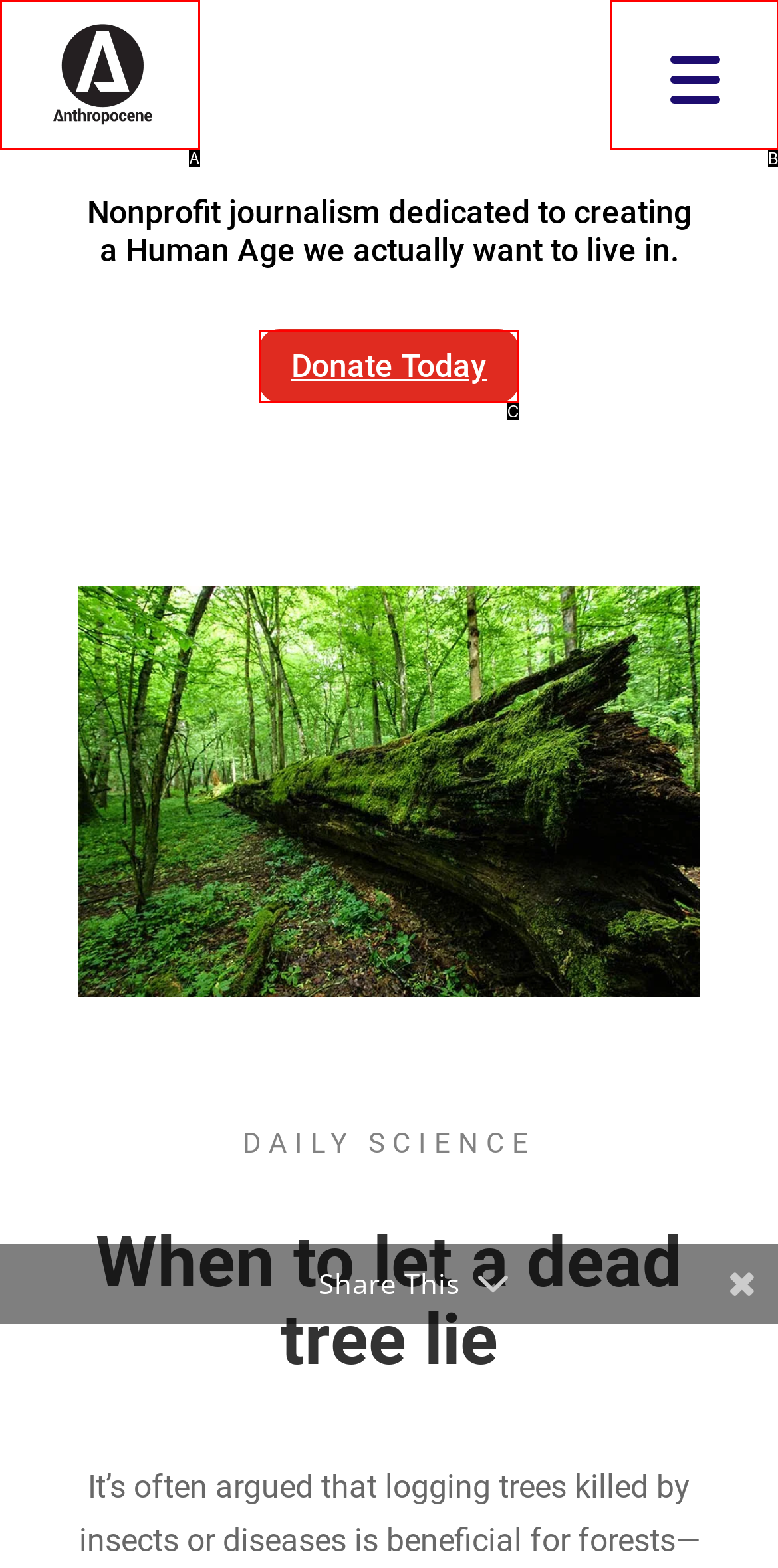Which option is described as follows: Donate Today
Answer with the letter of the matching option directly.

C